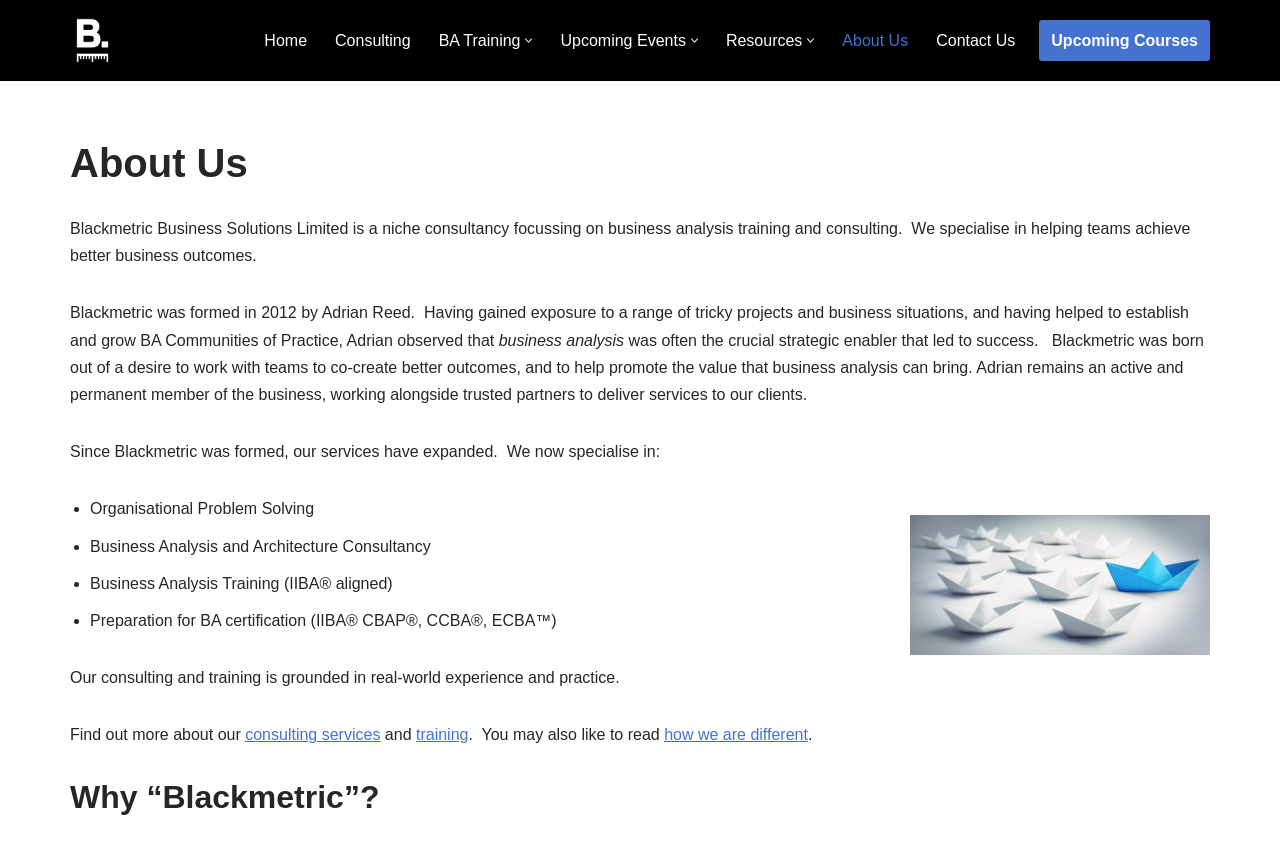Determine the bounding box coordinates of the section to be clicked to follow the instruction: "Read more about 'consulting services'". The coordinates should be given as four float numbers between 0 and 1, formatted as [left, top, right, bottom].

[0.192, 0.851, 0.297, 0.871]